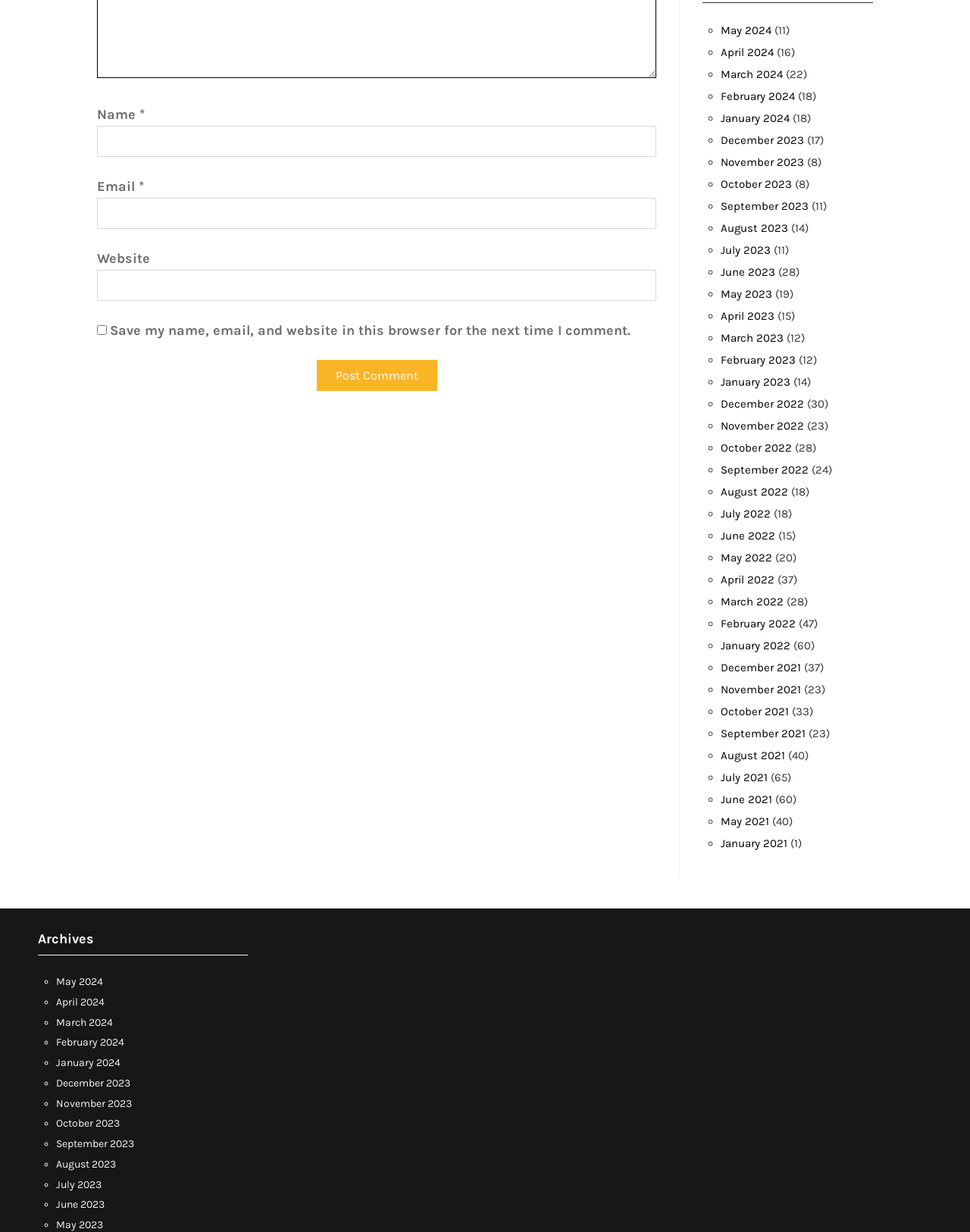Could you indicate the bounding box coordinates of the region to click in order to complete this instruction: "Enter your name".

[0.1, 0.102, 0.677, 0.127]